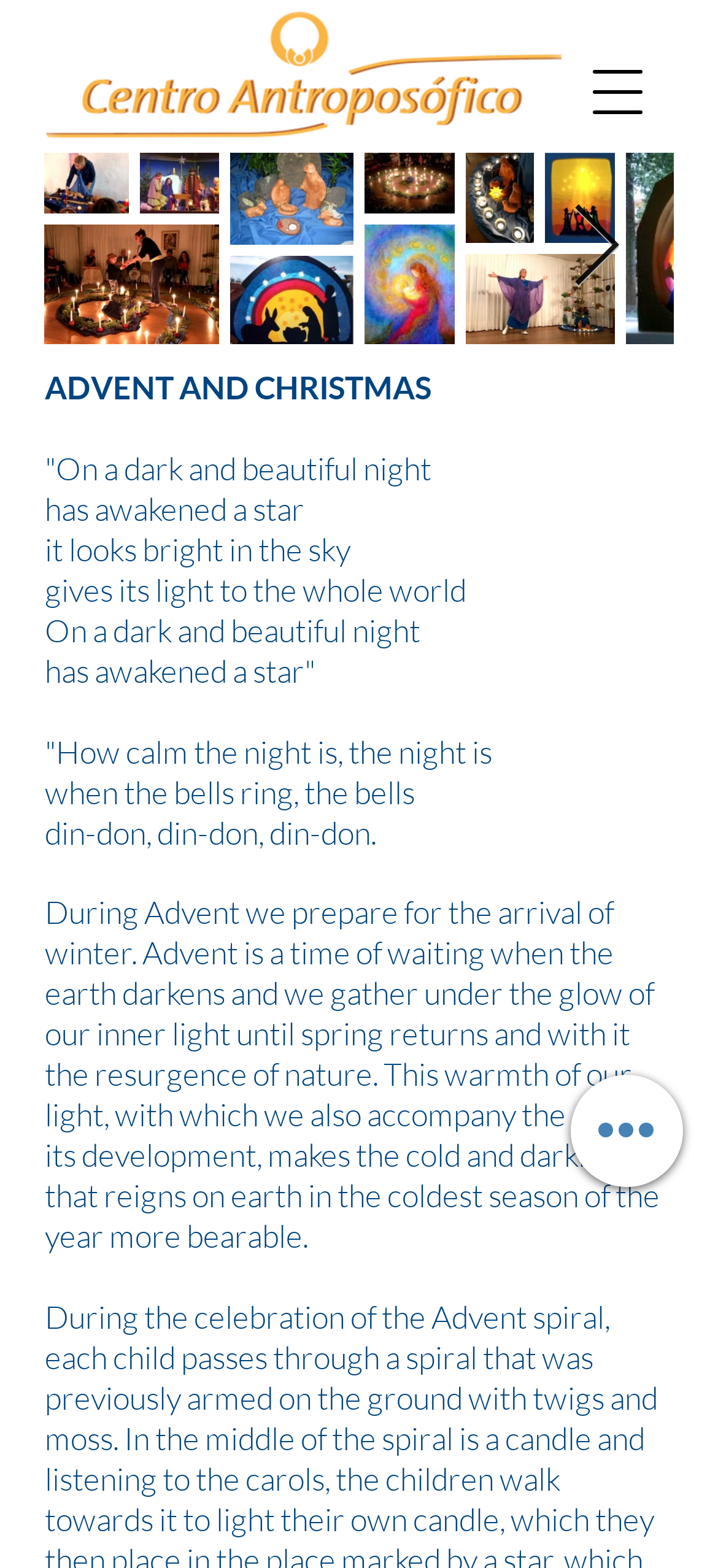Find and extract the text of the primary heading on the webpage.

ADVENT AND CHRISTMAS